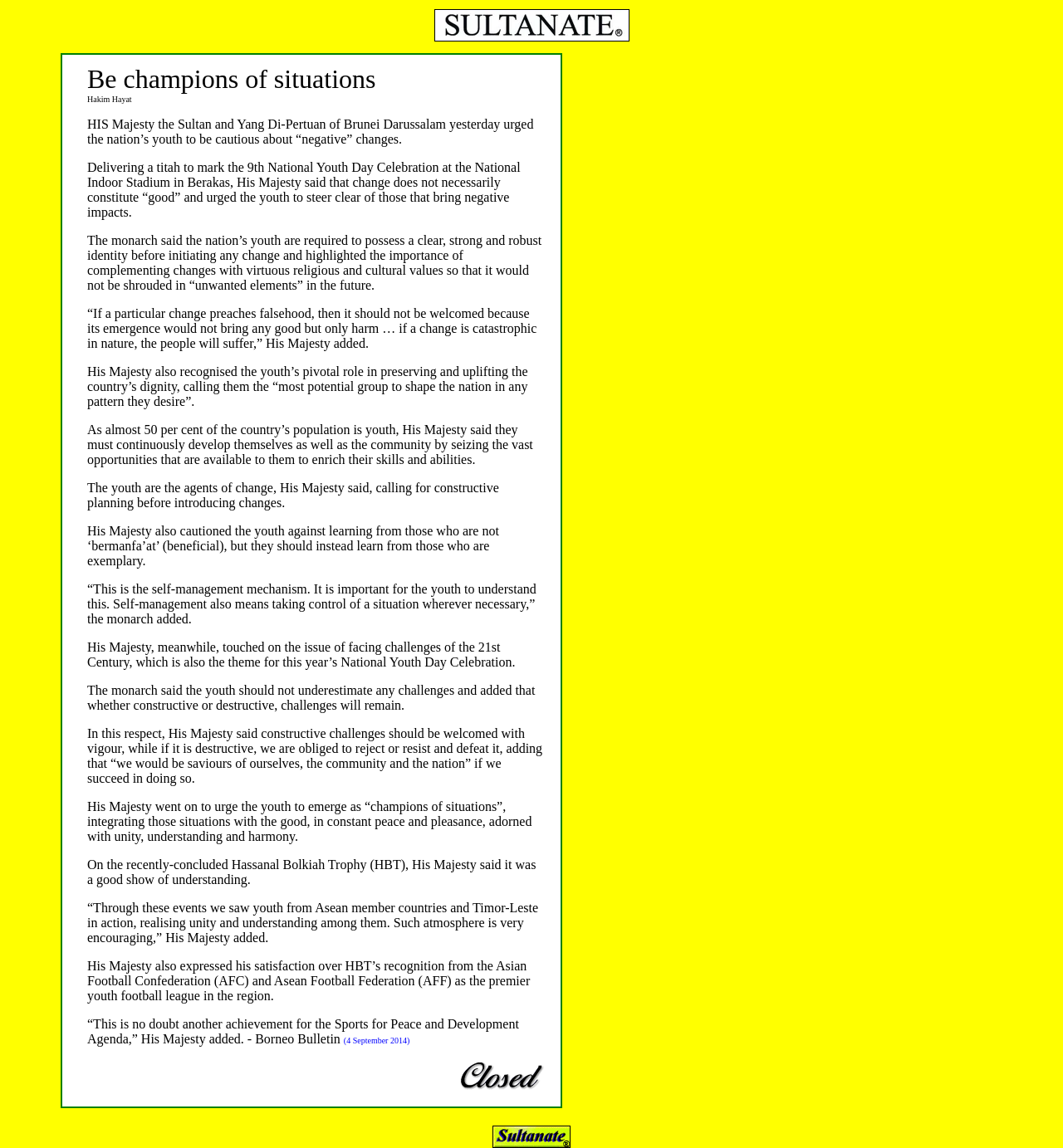What is the theme of the 9th National Youth Day Celebration?
Using the information presented in the image, please offer a detailed response to the question.

According to the text, 'His Majesty, meanwhile, touched on the issue of facing challenges of the 21st Century, which is also the theme for this year’s National Youth Day Celebration.' Therefore, the theme of the 9th National Youth Day Celebration is 'Facing challenges of the 21st Century'.